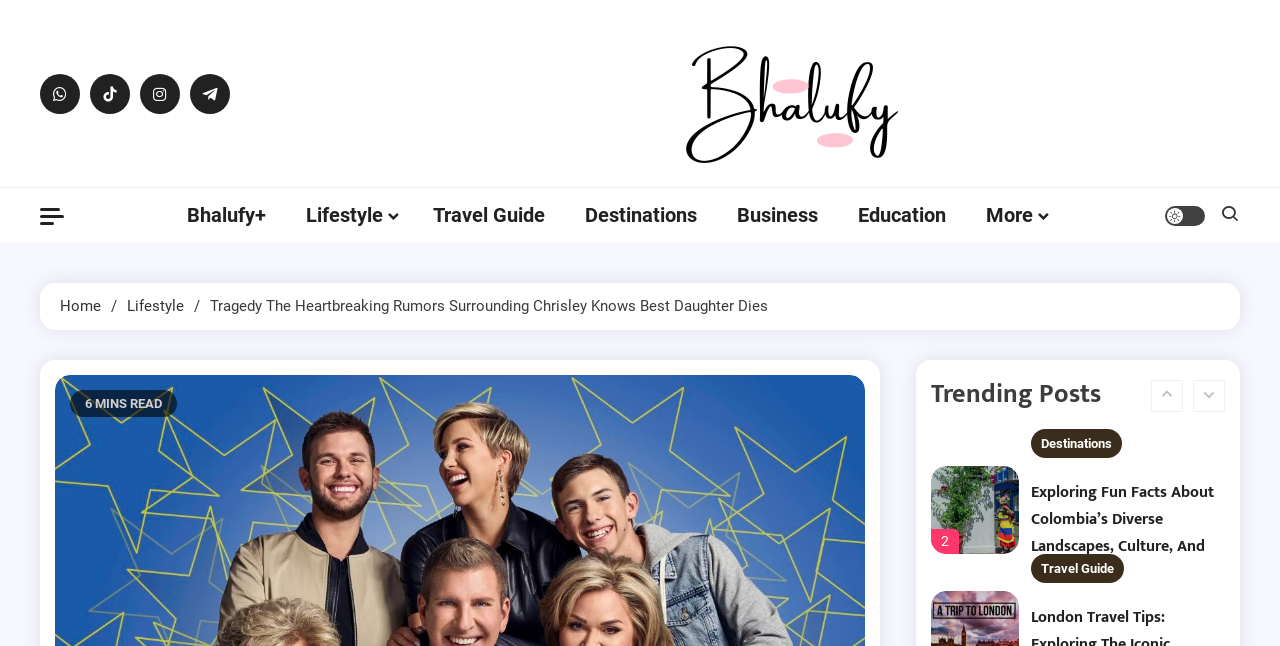Answer the following query with a single word or phrase:
What is the title of the main article?

Tragedy The Heartbreaking Rumors Surrounding Chrisley Knows Best Daughter Dies